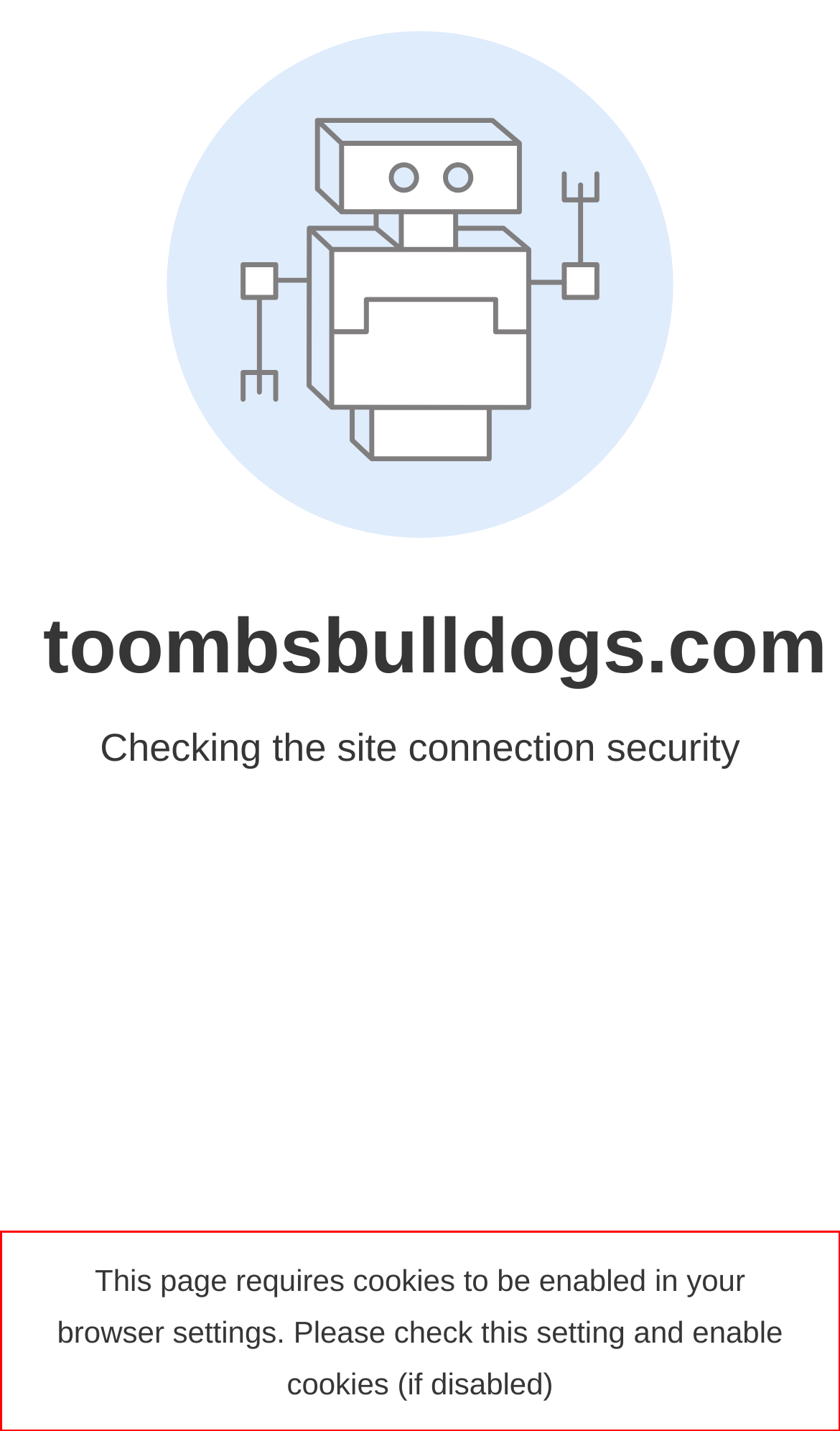Within the screenshot of a webpage, identify the red bounding box and perform OCR to capture the text content it contains.

This page requires cookies to be enabled in your browser settings. Please check this setting and enable cookies (if disabled)